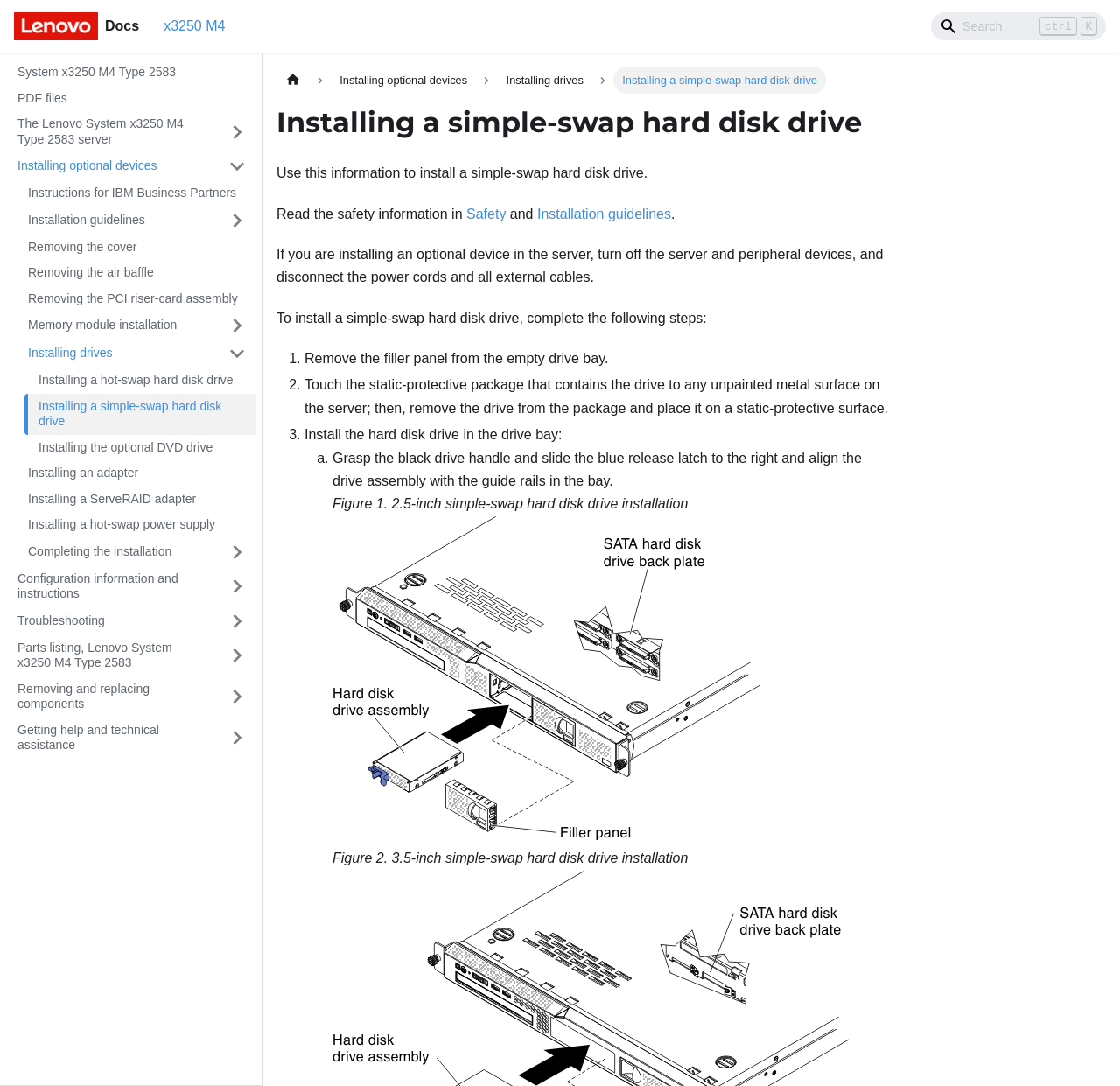What is the category of the 'Installing a simple-swap hard disk drive' link?
Based on the screenshot, provide a one-word or short-phrase response.

Installing drives